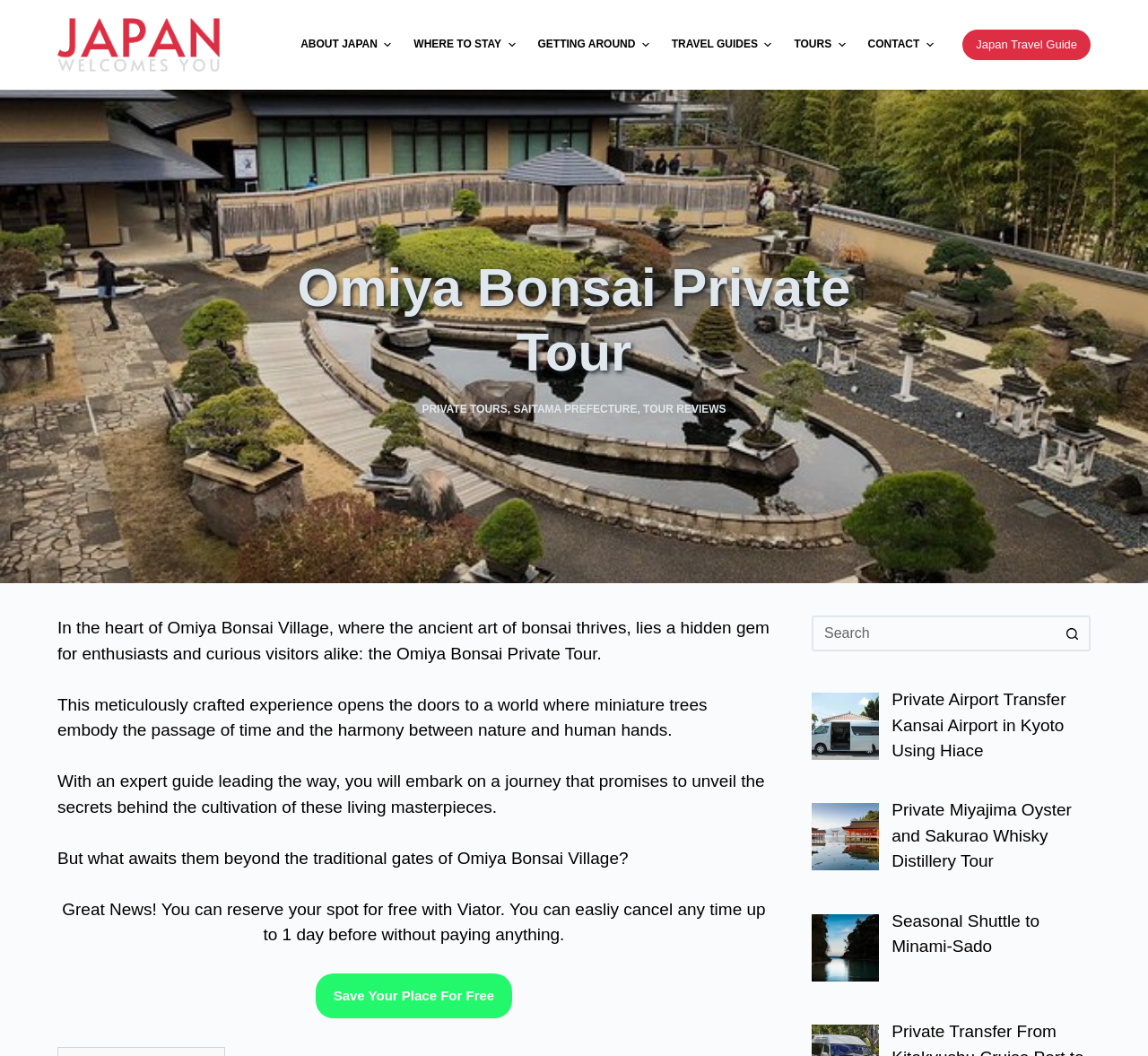Locate the bounding box coordinates of the clickable part needed for the task: "Click on 'Save Your Place For Free' button".

[0.275, 0.922, 0.446, 0.964]